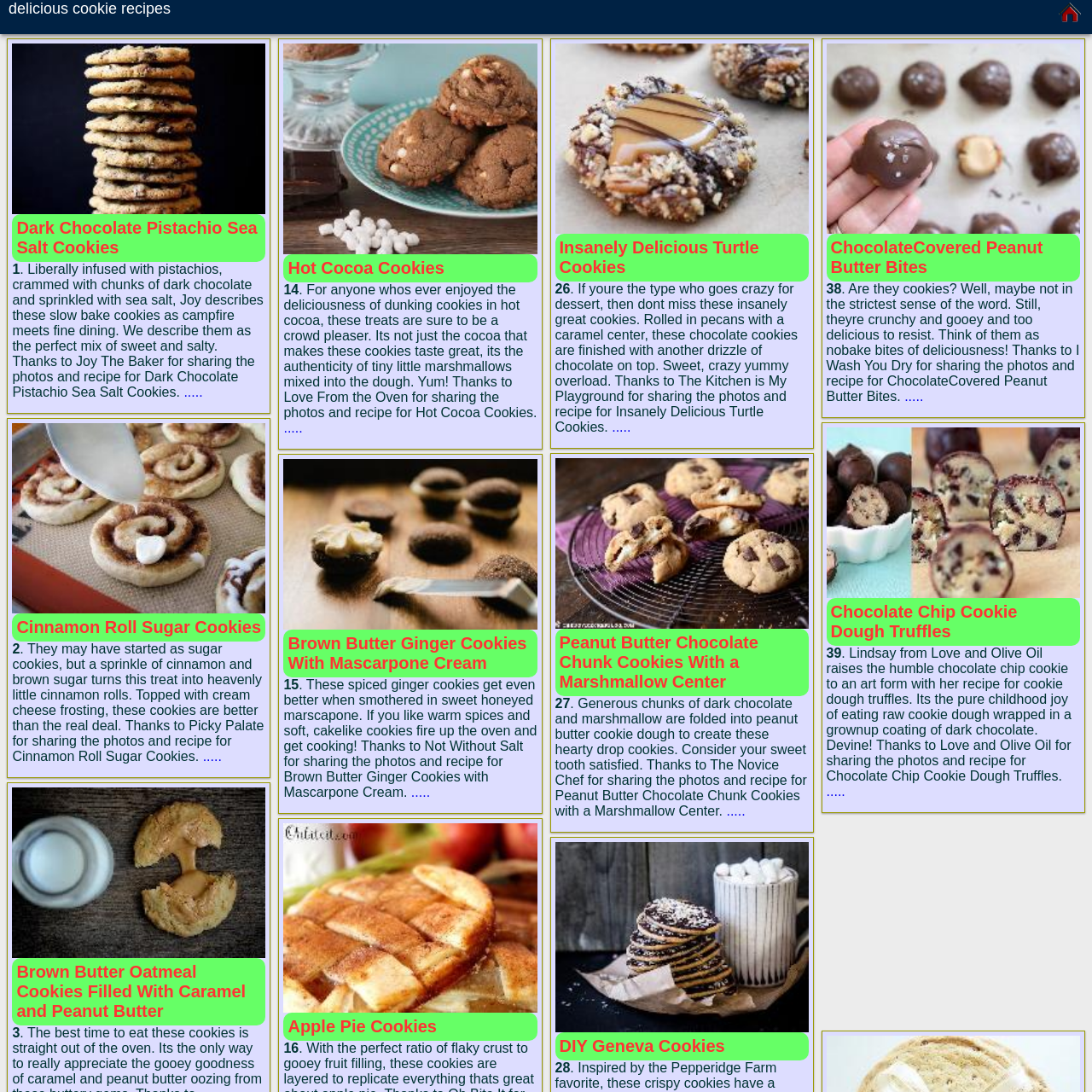Please identify the coordinates of the bounding box for the clickable region that will accomplish this instruction: "Click on the link to view Dark Chocolate Pistachio Sea Salt Cookies recipe".

[0.011, 0.196, 0.243, 0.24]